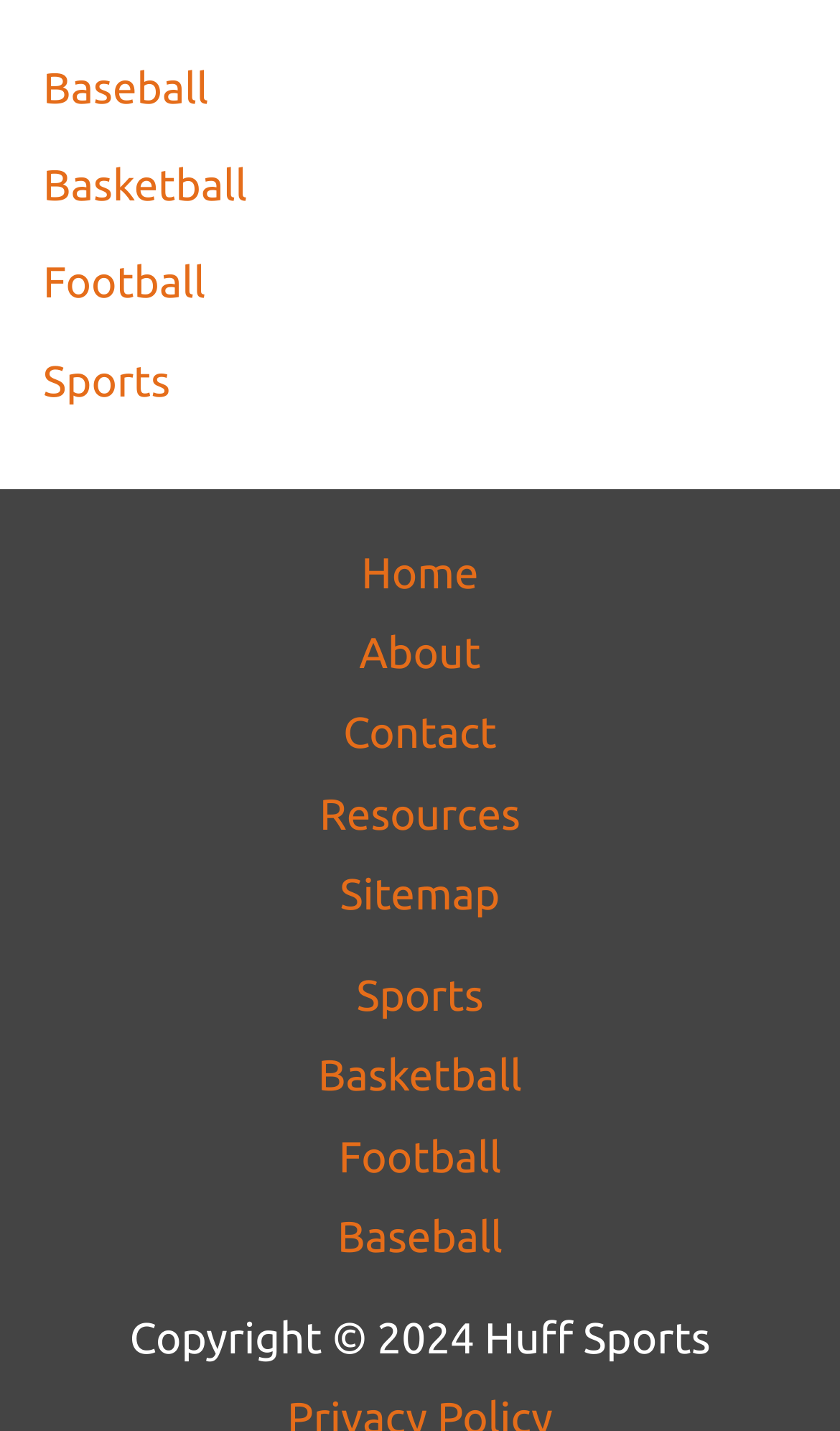What is the theme of the 'Footer Widget 1' section?
Look at the screenshot and give a one-word or phrase answer.

Sports